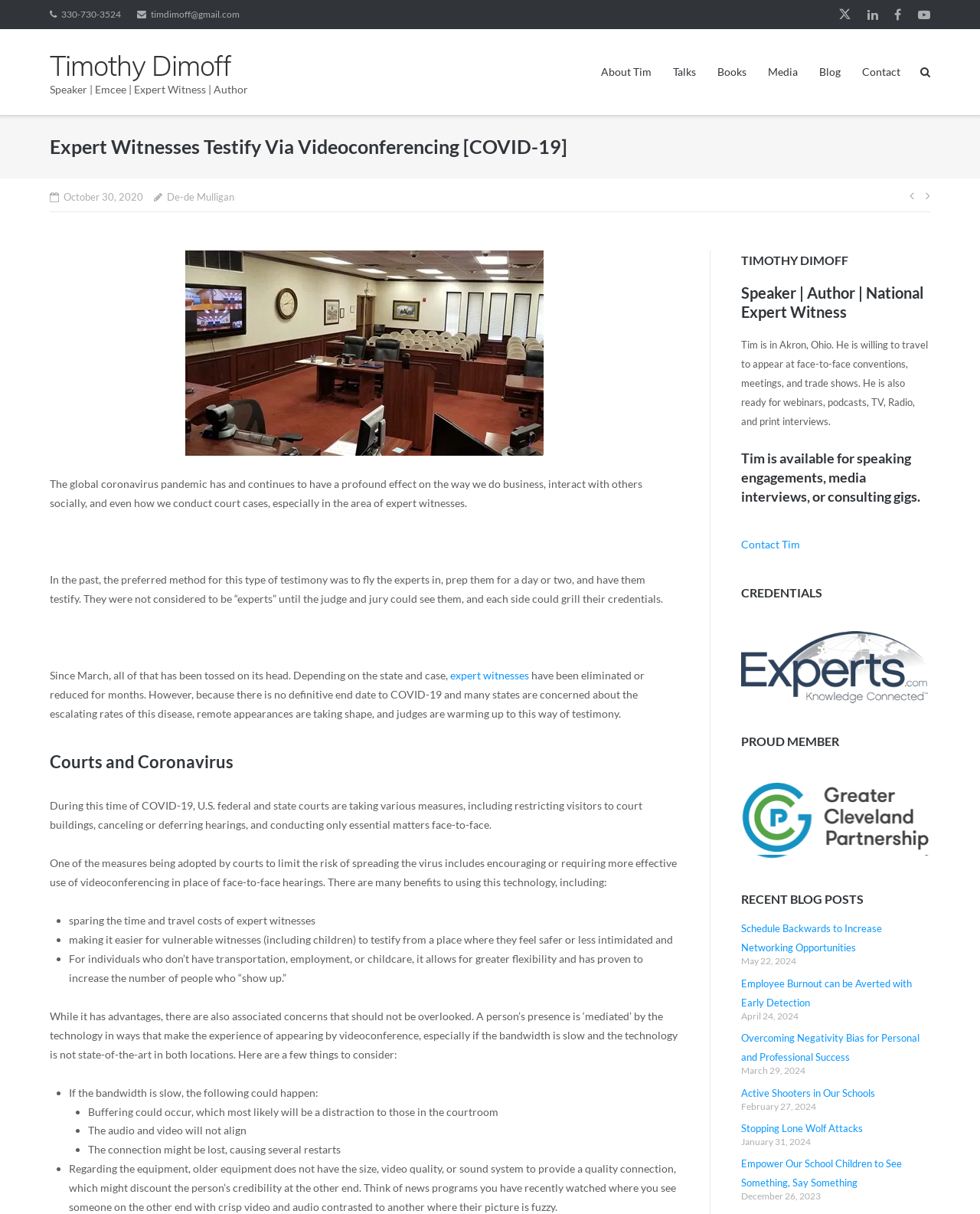Determine the bounding box coordinates for the clickable element to execute this instruction: "Click the 'About Tim' link". Provide the coordinates as four float numbers between 0 and 1, i.e., [left, top, right, bottom].

[0.613, 0.024, 0.665, 0.095]